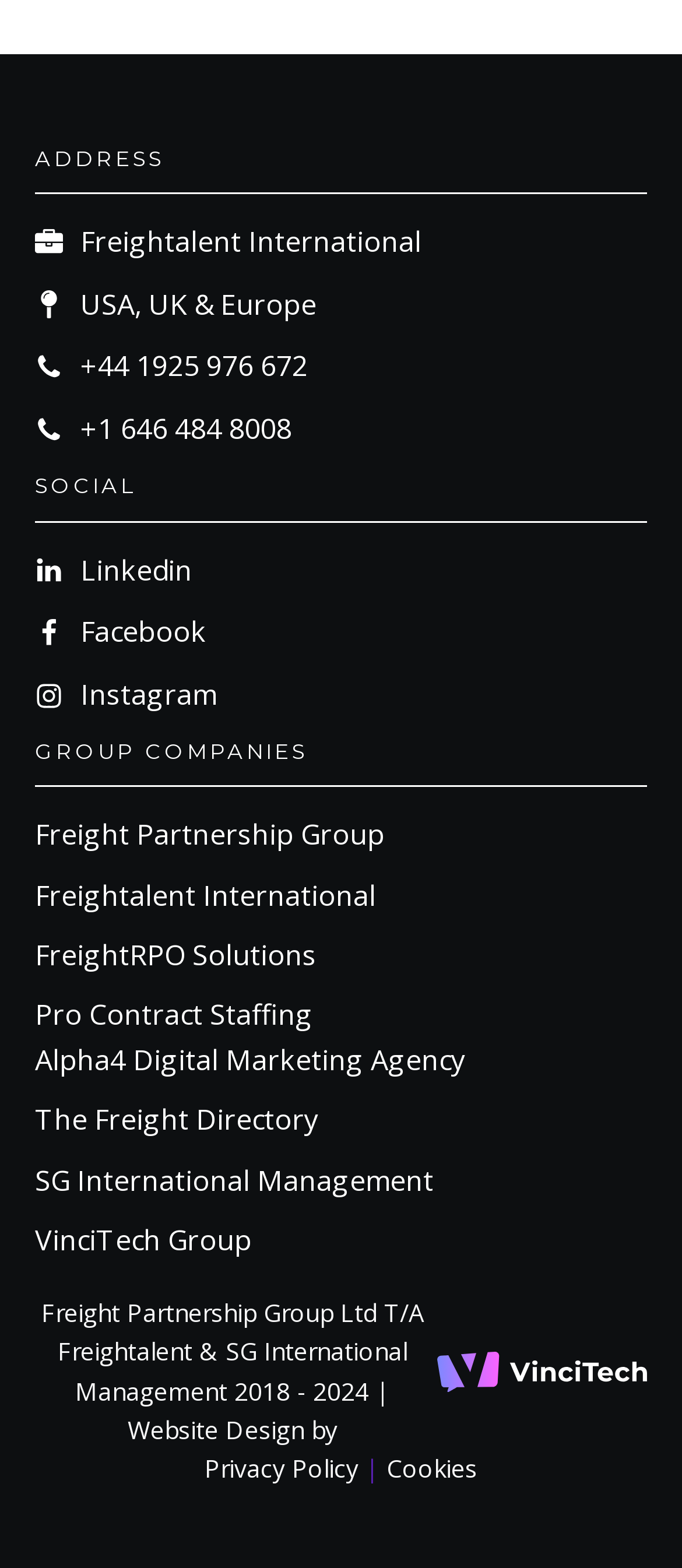Point out the bounding box coordinates of the section to click in order to follow this instruction: "View USA, UK & Europe".

[0.118, 0.18, 0.464, 0.209]